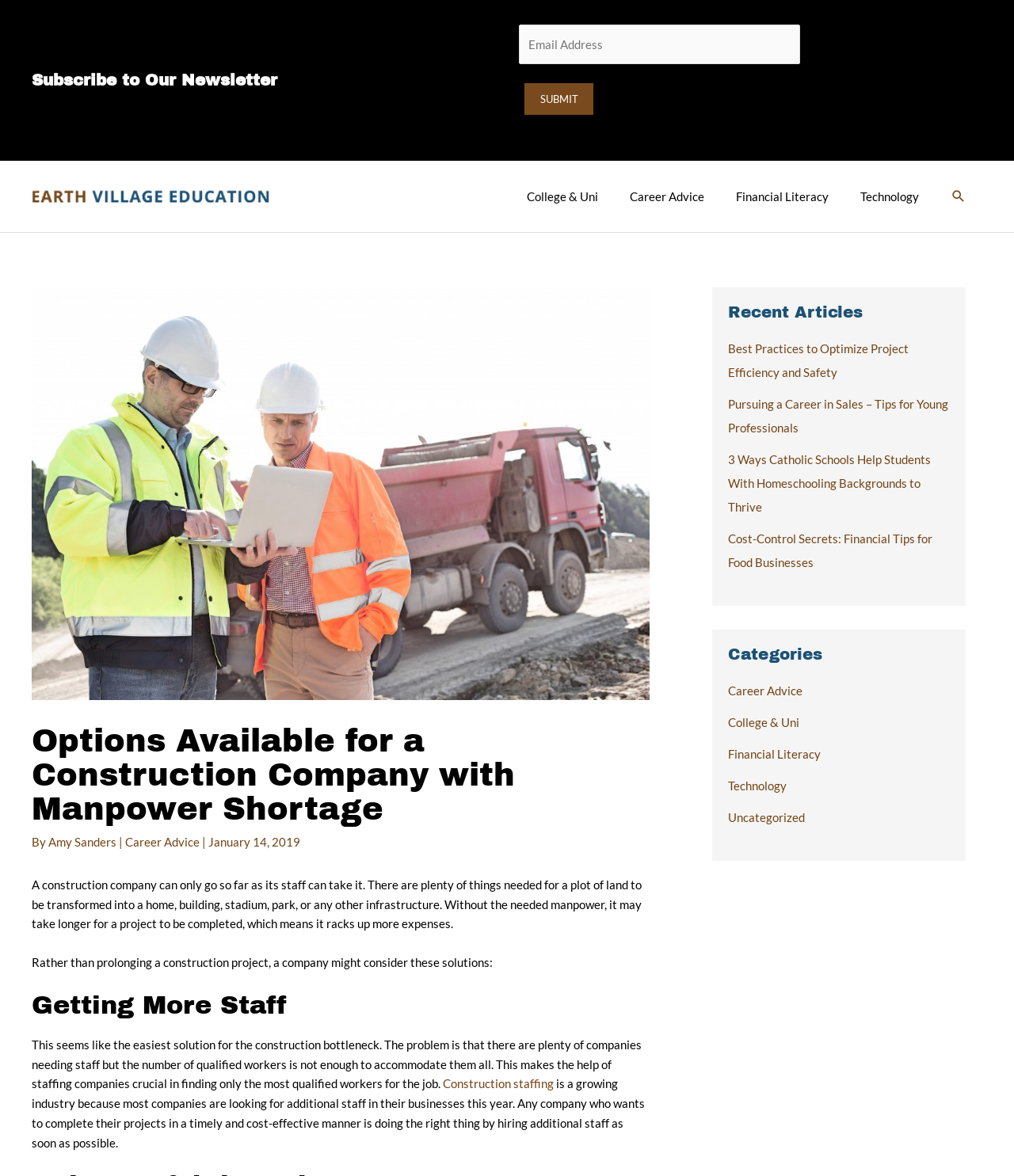Identify the bounding box coordinates for the UI element mentioned here: "Uncategorized". Provide the coordinates as four float values between 0 and 1, i.e., [left, top, right, bottom].

[0.718, 0.689, 0.794, 0.701]